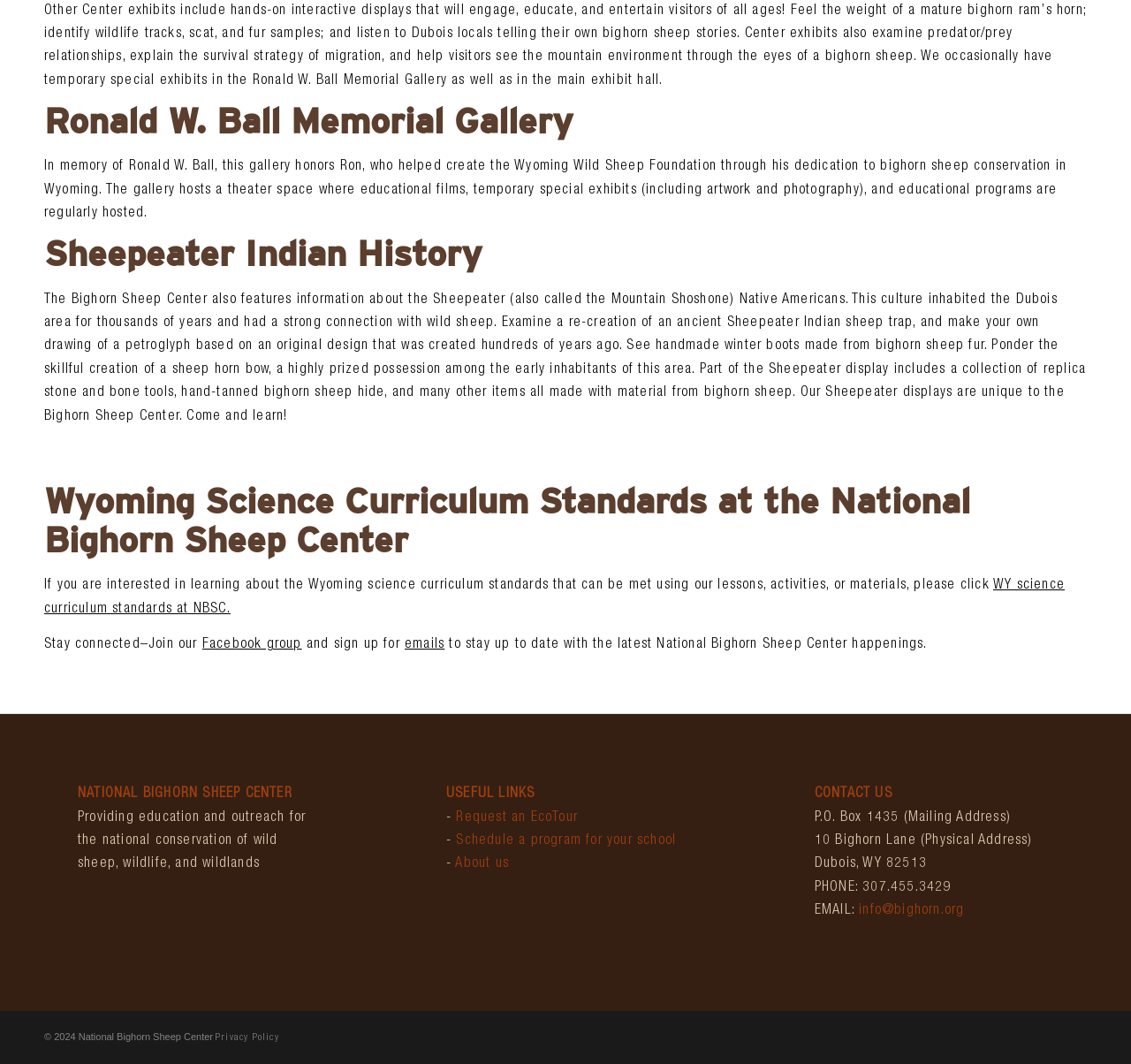Provide a one-word or brief phrase answer to the question:
What is the physical address of the National Bighorn Sheep Center?

10 Bighorn Lane, Dubois, WY 82513